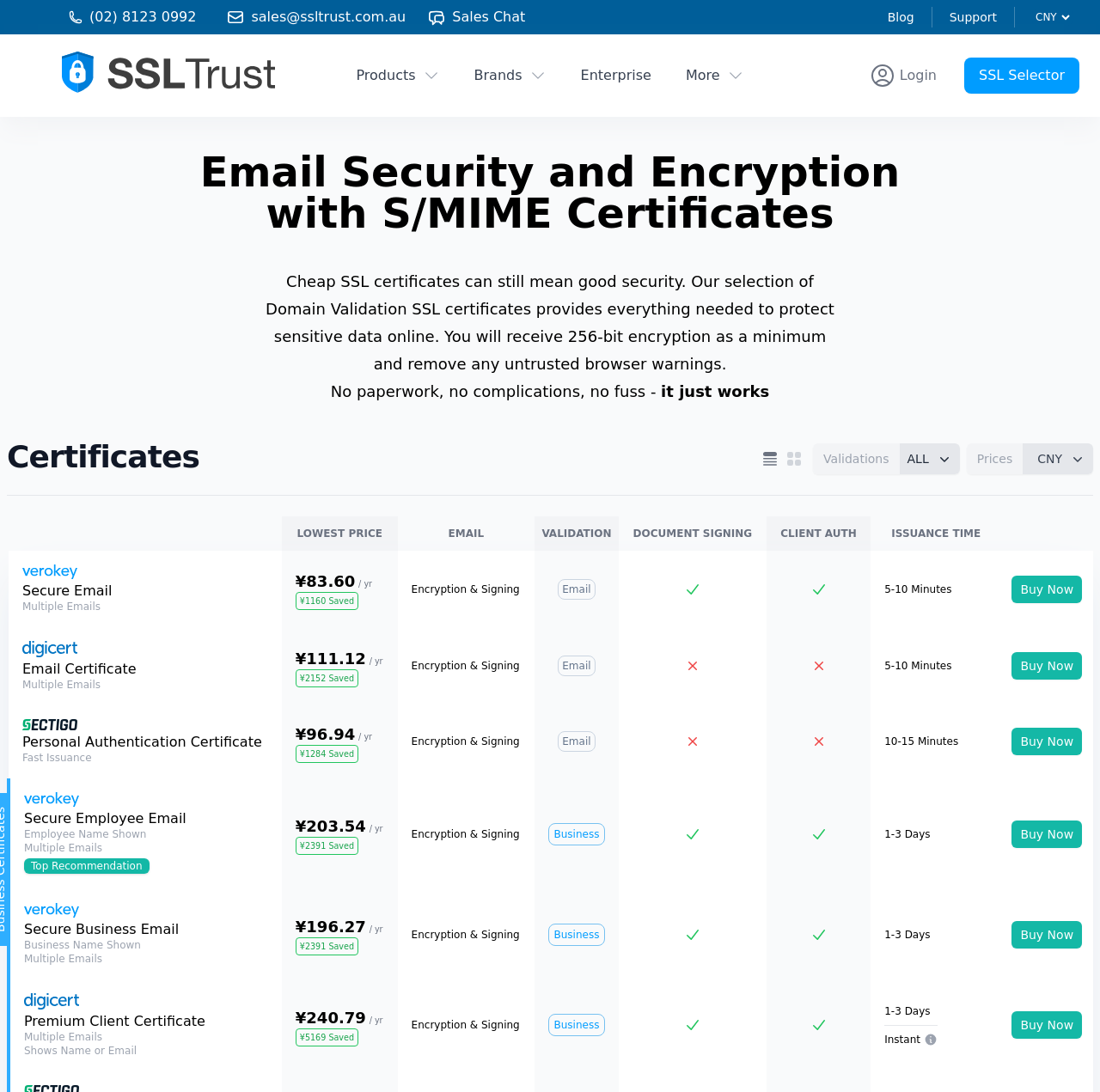Please locate the bounding box coordinates of the element's region that needs to be clicked to follow the instruction: "Buy 'DigiCert Email Certificate Multiple Emails'". The bounding box coordinates should be provided as four float numbers between 0 and 1, i.e., [left, top, right, bottom].

[0.92, 0.587, 0.984, 0.633]